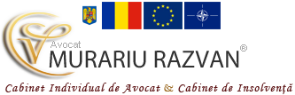Based on what you see in the screenshot, provide a thorough answer to this question: What international organizations are represented by flags?

Above the name, there are three flags representing Romania, the European Union, and NATO, indicating the office's alignment with both national and international legal standards.